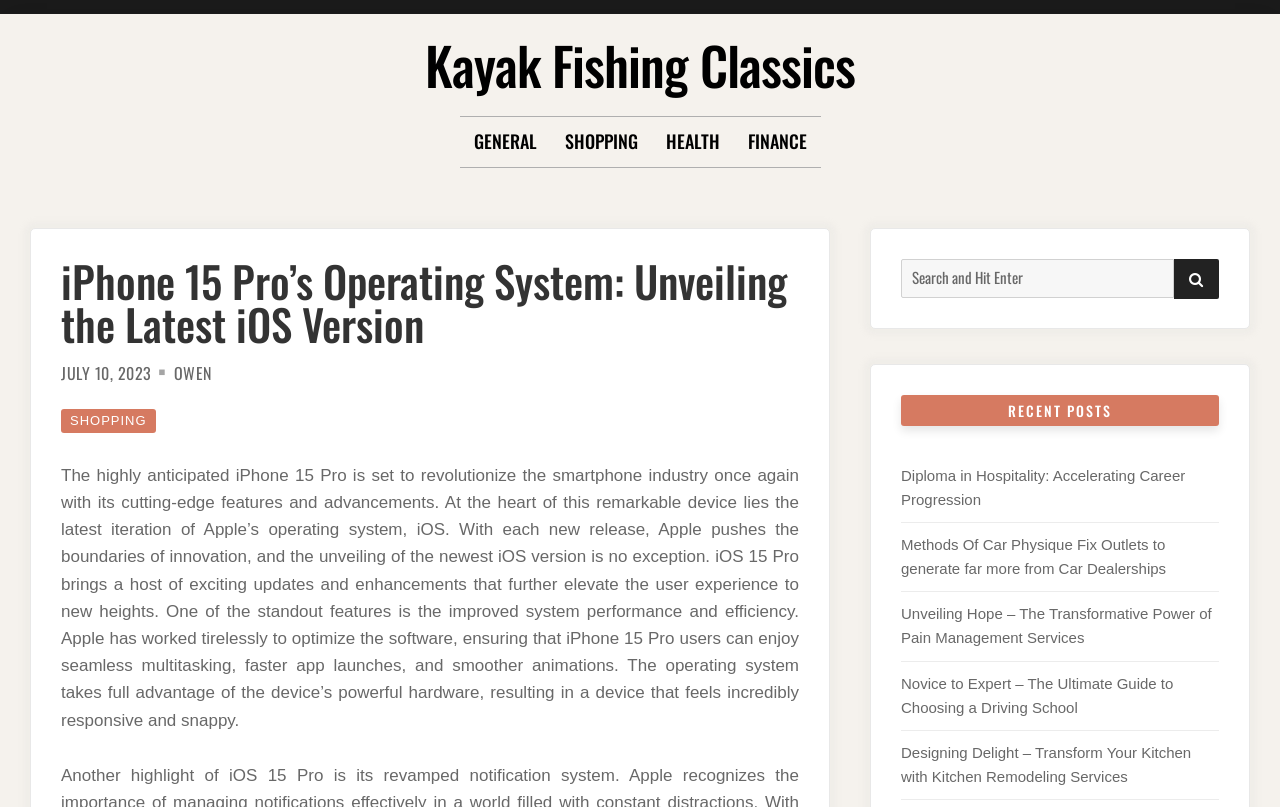Please give a succinct answer to the question in one word or phrase:
What is the category of the first link in the primary menu?

GENERAL